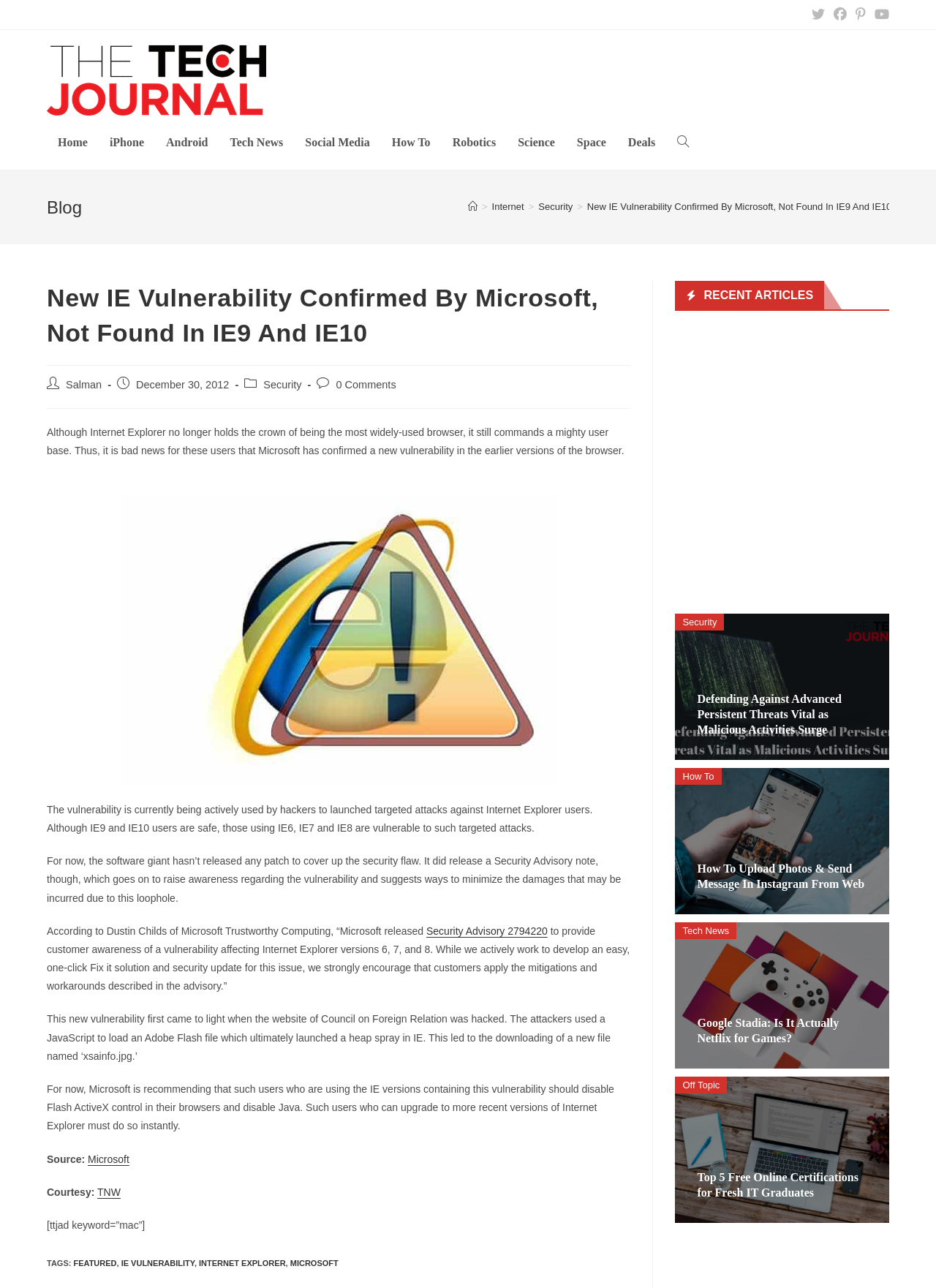Find the bounding box coordinates for the HTML element described as: "Security Advisory 2794220". The coordinates should consist of four float values between 0 and 1, i.e., [left, top, right, bottom].

[0.455, 0.718, 0.585, 0.727]